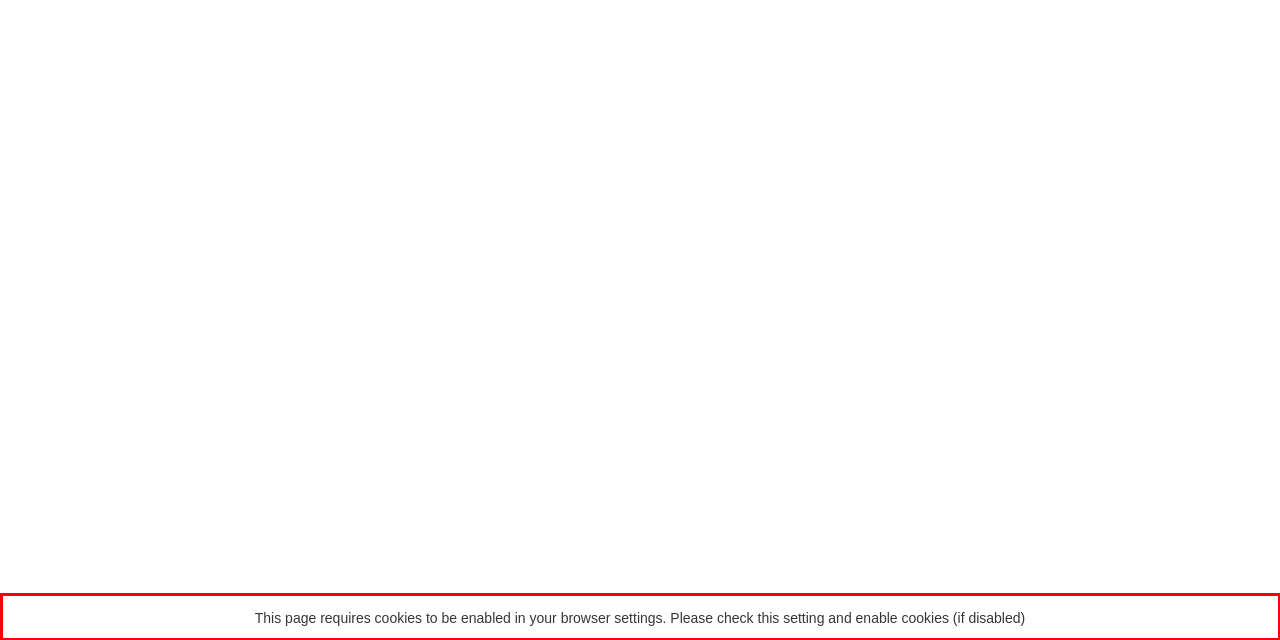Please use OCR to extract the text content from the red bounding box in the provided webpage screenshot.

This page requires cookies to be enabled in your browser settings. Please check this setting and enable cookies (if disabled)